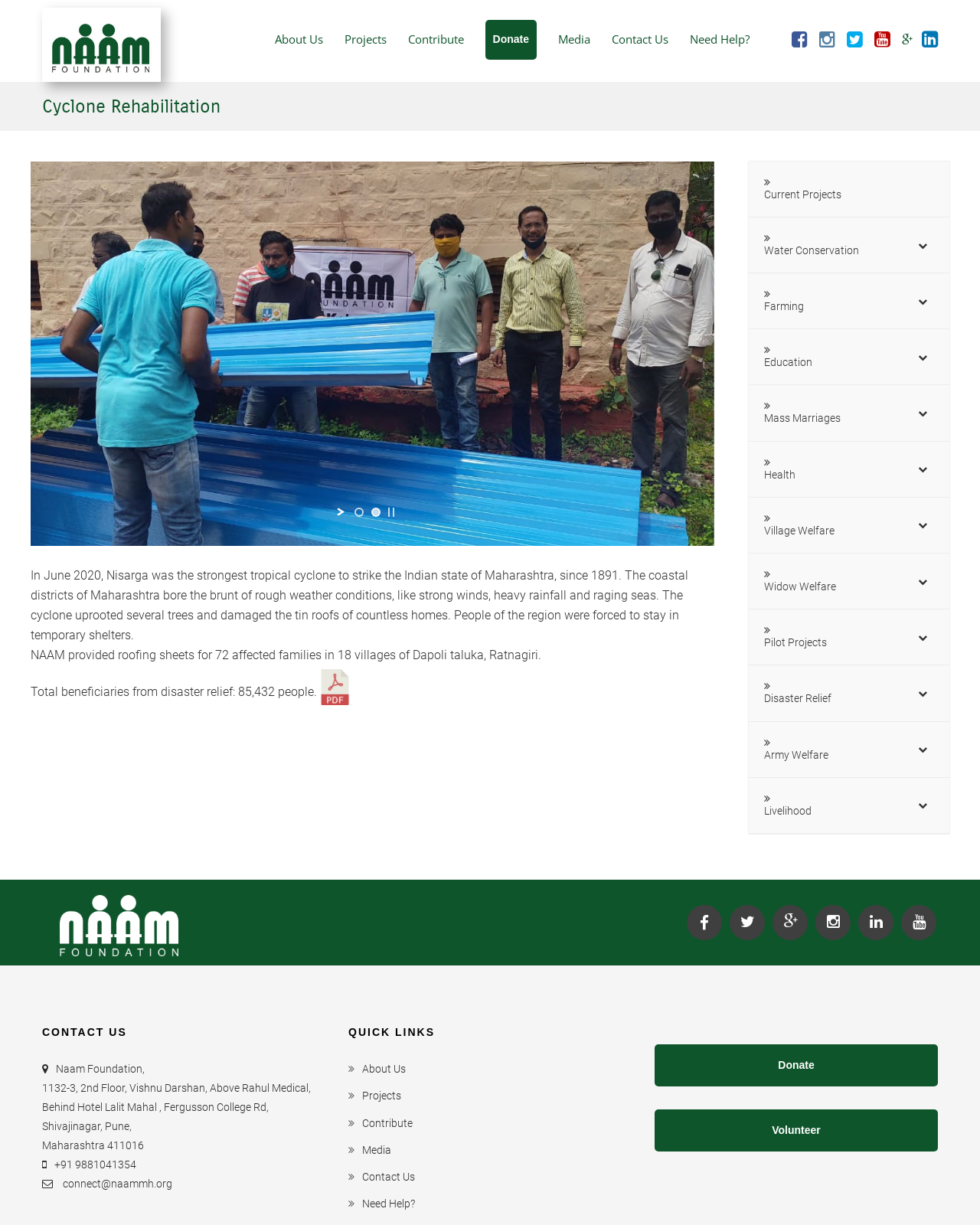Determine the bounding box coordinates of the region to click in order to accomplish the following instruction: "Click on About Us". Provide the coordinates as four float numbers between 0 and 1, specifically [left, top, right, bottom].

[0.28, 0.022, 0.329, 0.042]